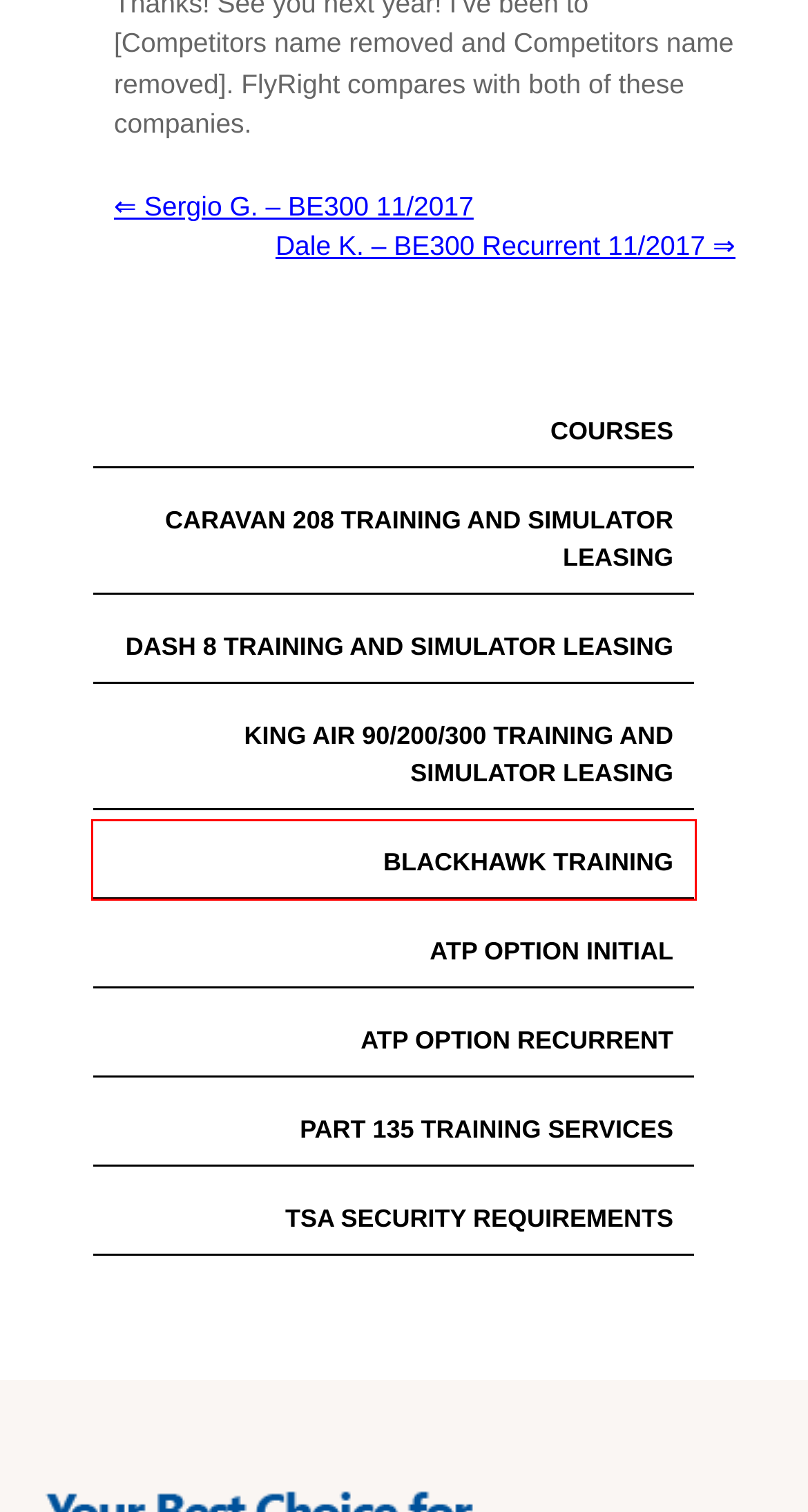Given a screenshot of a webpage with a red bounding box around a UI element, please identify the most appropriate webpage description that matches the new webpage after you click on the element. Here are the candidates:
A. Caravan 208 Pilot Training and Simulator Leasing
B. TSA Security Requirements
C. King Air 90/200/300 Pilot Training and Simulator Leasing
D. Blackhawk Training
E. Dash 8 Pilot Training and Simulator Leasing
F. Dale K. – BE300 Recurrent 11/2017 | Full Motion Initial Pilot Training
G. ATP Option Recurrent
H. Part 135 Training Services

D